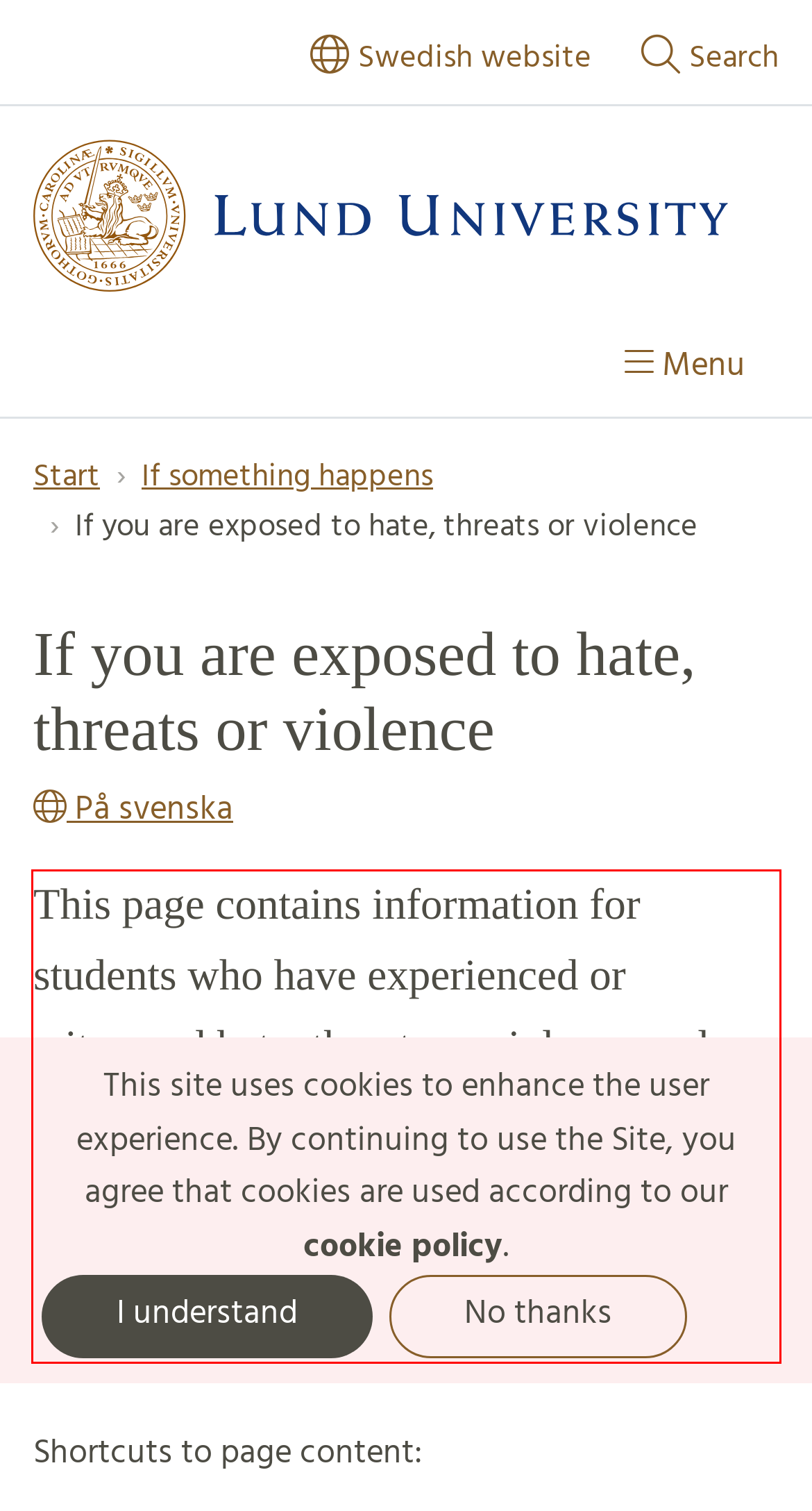Look at the webpage screenshot and recognize the text inside the red bounding box.

This page contains information for students who have experienced or witnessed hate, threats or violence and want to know what to do. You can also find out about the available support. Lund University has a zero tolerance policy towards hate, threats and violence.